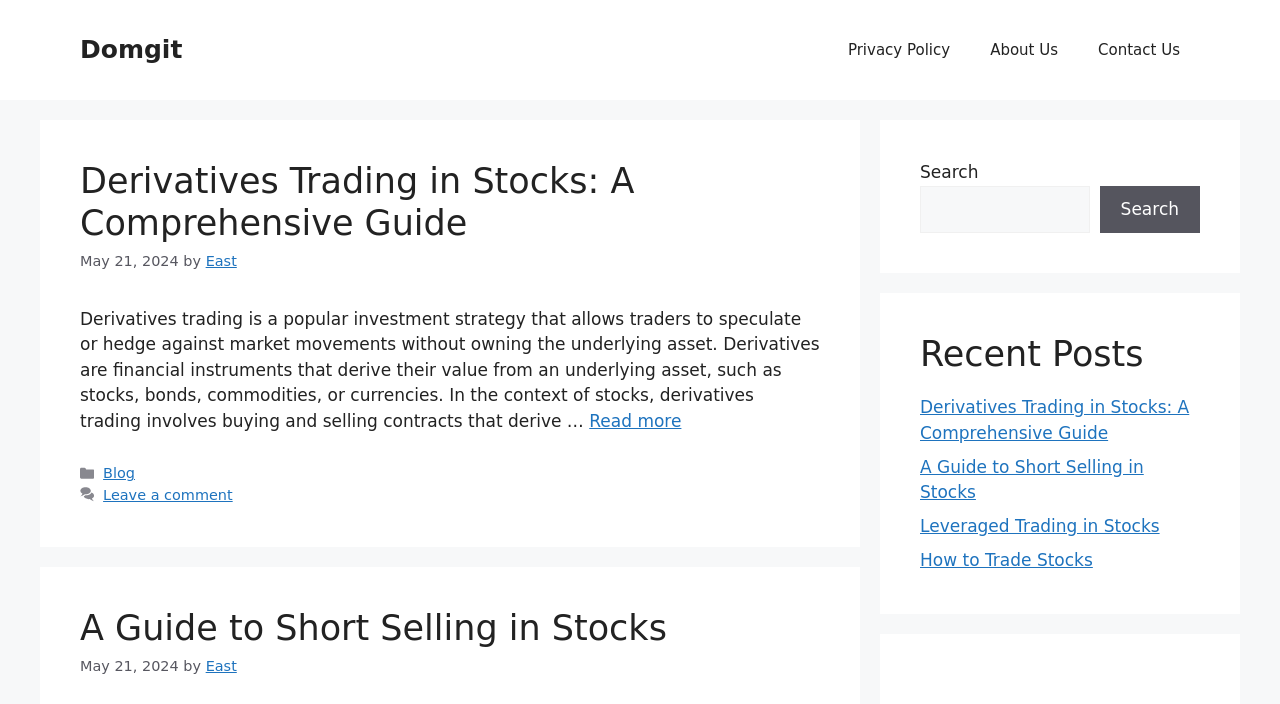Determine the bounding box coordinates for the element that should be clicked to follow this instruction: "Visit the About Us page". The coordinates should be given as four float numbers between 0 and 1, in the format [left, top, right, bottom].

[0.758, 0.028, 0.842, 0.114]